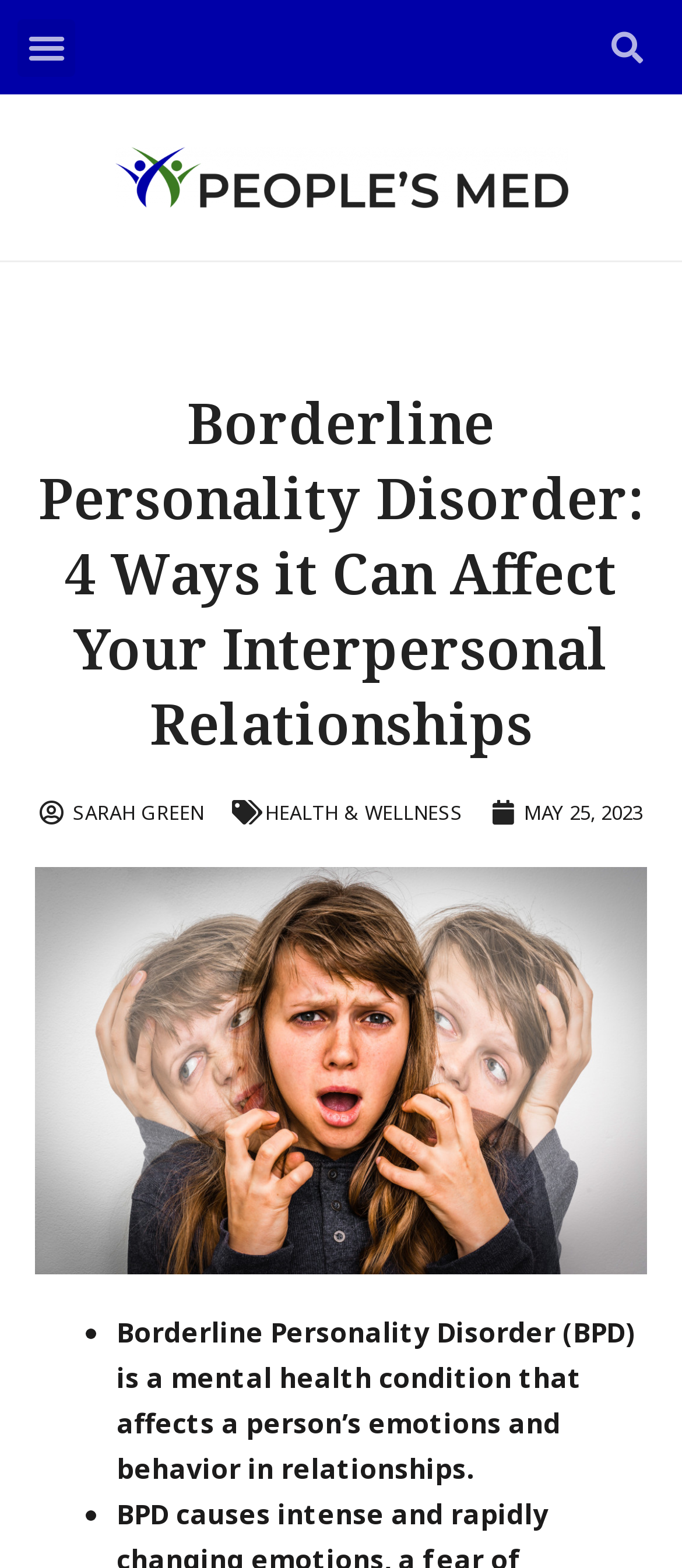Determine the heading of the webpage and extract its text content.

Borderline Personality Disorder: 4 Ways it Can Affect Your Interpersonal Relationships